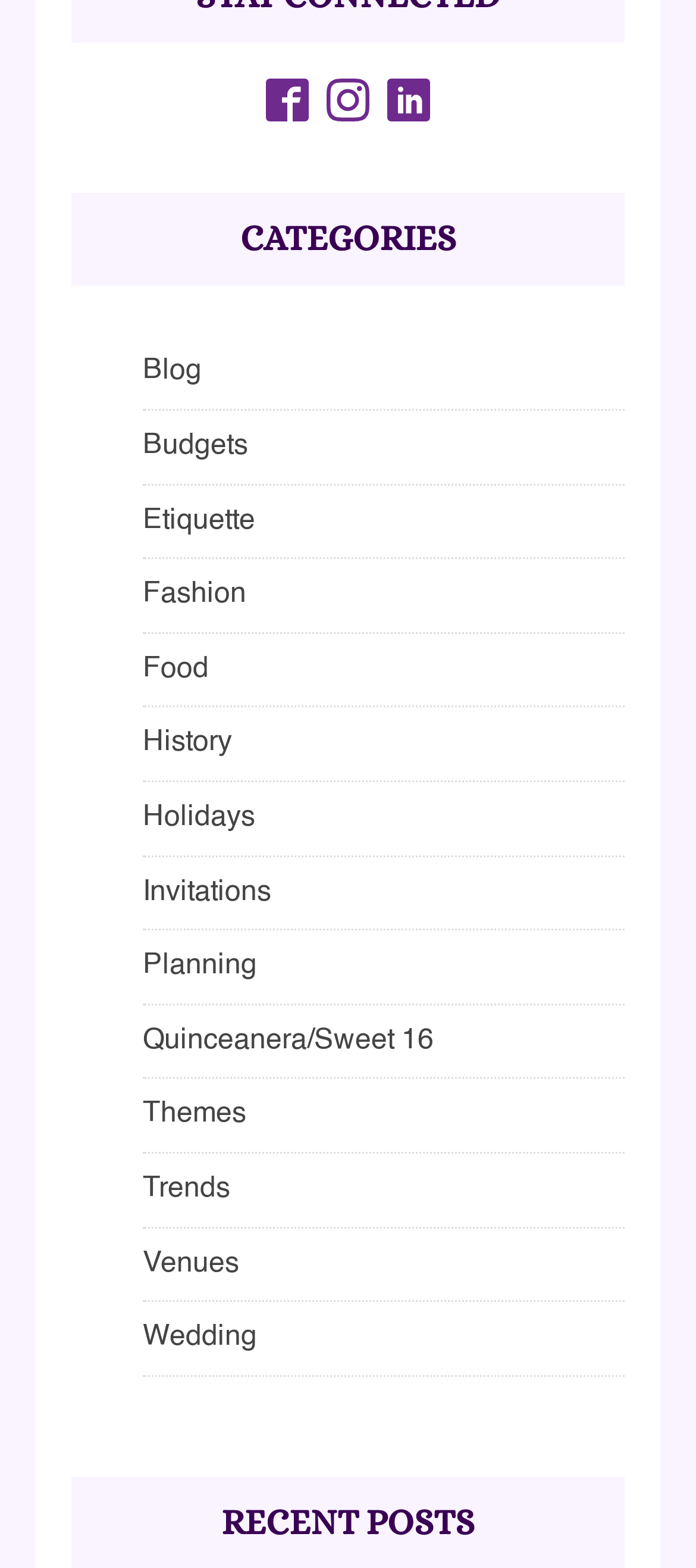What is the last category listed on the webpage?
Answer the question with a detailed and thorough explanation.

The last category listed on the webpage is 'Wedding', which is located at the bottom of the category list.